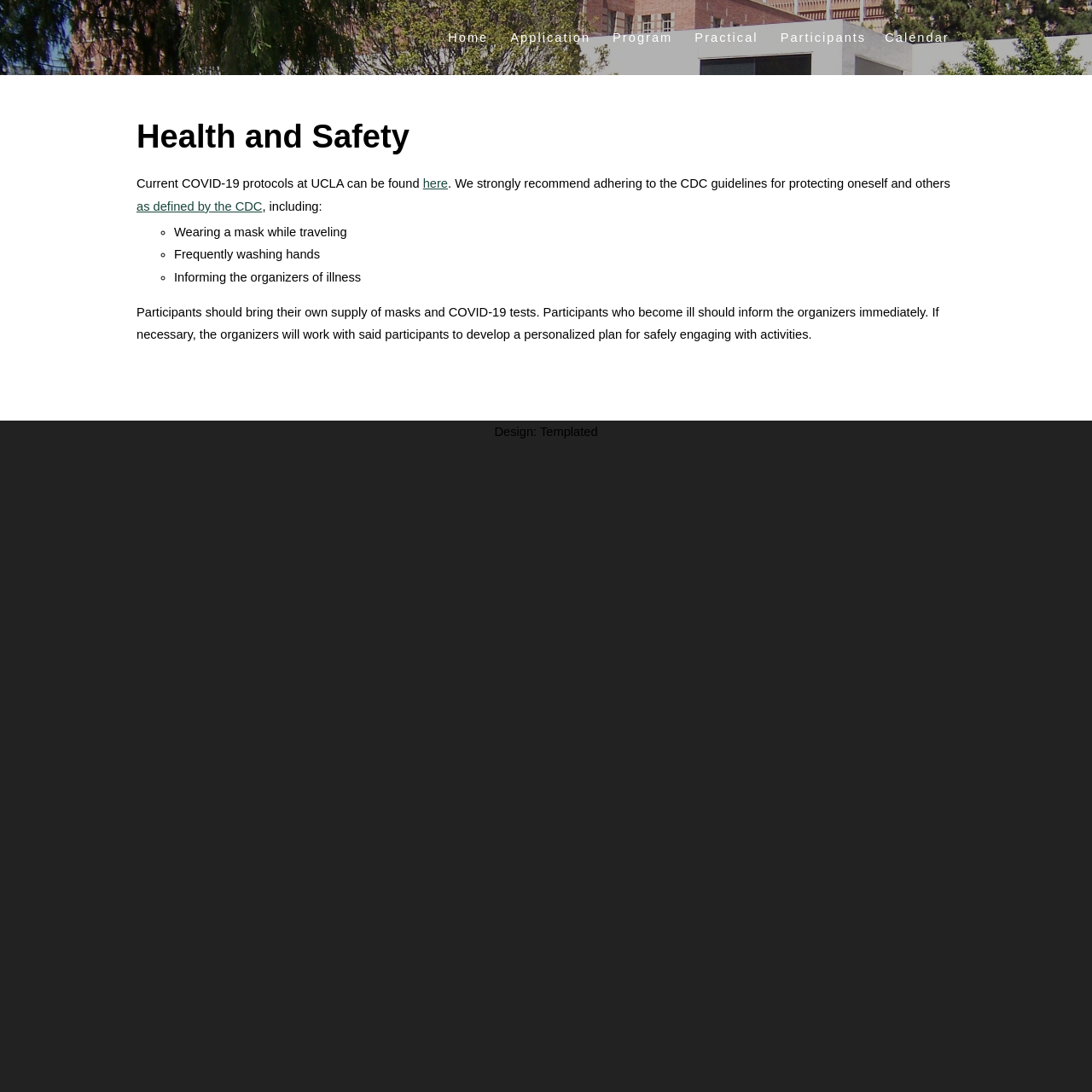Elaborate on the different components and information displayed on the webpage.

The webpage is about Health and Safety, with a prominent heading at the top center of the page. Below the heading, there is a horizontal navigation menu with six links: Home, Application, Program, Practical, Participants, and Calendar, evenly spaced and aligned at the top of the page.

Below the navigation menu, there is a section that provides information about COVID-19 protocols at UCLA, with a link to access the current protocols. The text recommends adhering to CDC guidelines for protecting oneself and others, with a link to the CDC definition. 

Following this, there is a list of guidelines, marked with bullet points, including wearing a mask while traveling, frequently washing hands, and informing the organizers of illness. 

Further down the page, there are two paragraphs of text that provide additional information for participants, including bringing their own supply of masks and COVID-19 tests, and informing the organizers immediately if they become ill.

At the bottom right of the page, there is a section labeled "Design" with a link to "Templated".